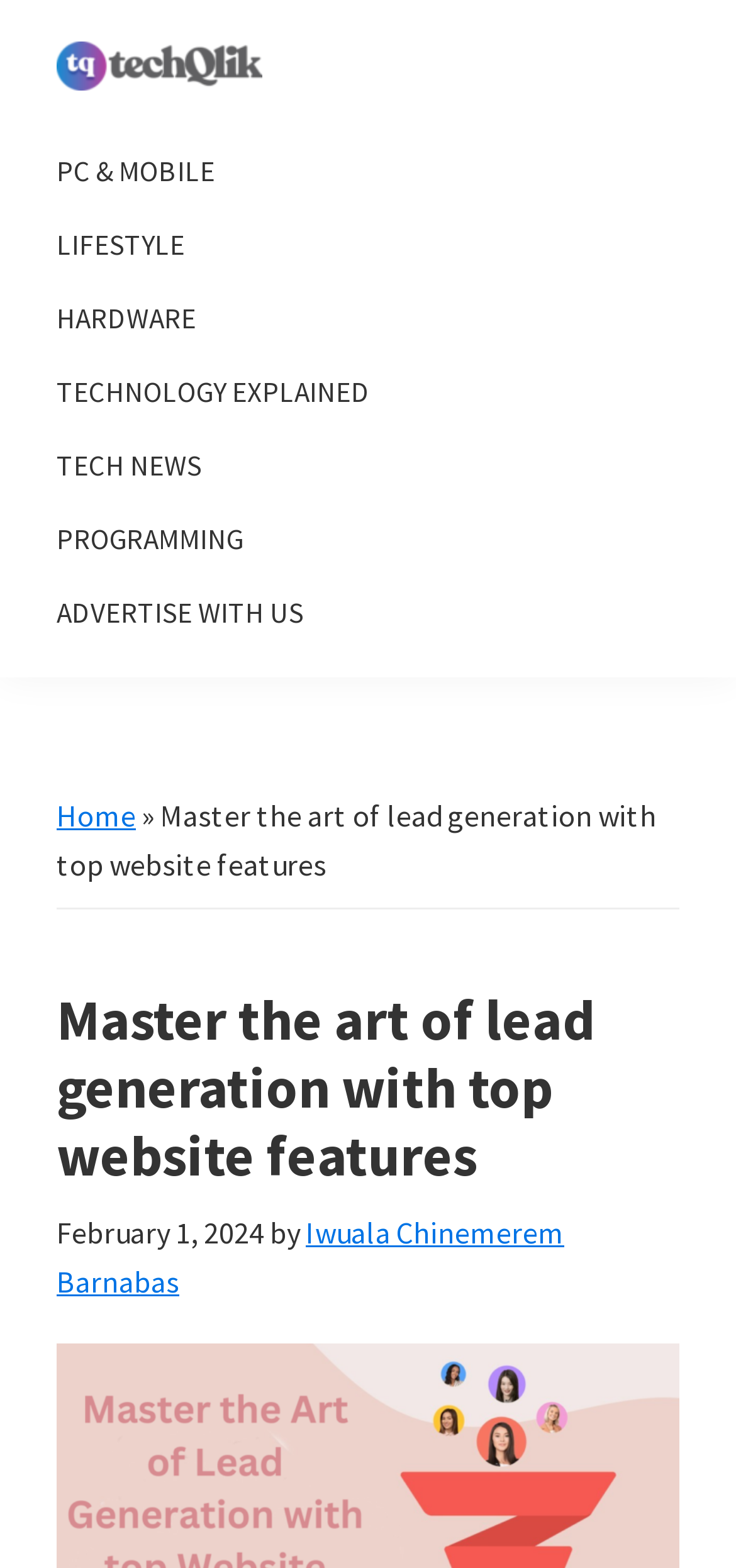Please determine the heading text of this webpage.

Master the art of lead generation with top website features